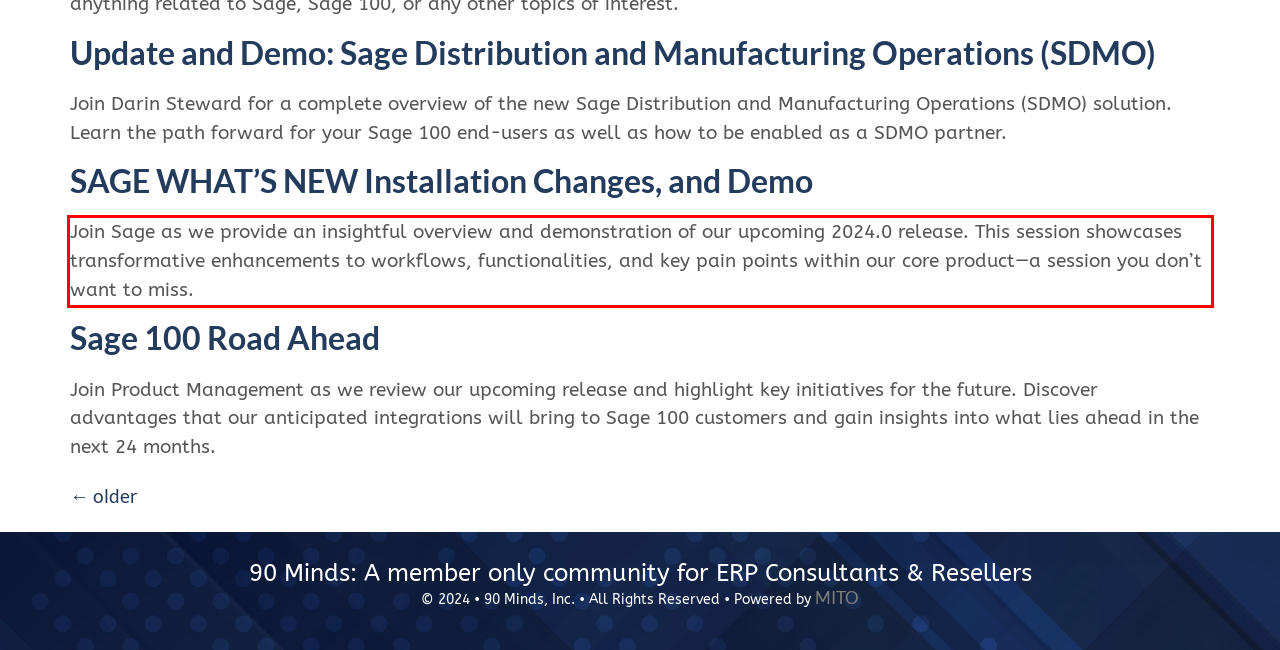Inspect the webpage screenshot that has a red bounding box and use OCR technology to read and display the text inside the red bounding box.

Join Sage as we provide an insightful overview and demonstration of our upcoming 2024.0 release. This session showcases transformative enhancements to workflows, functionalities, and key pain points within our core product—a session you don’t want to miss.